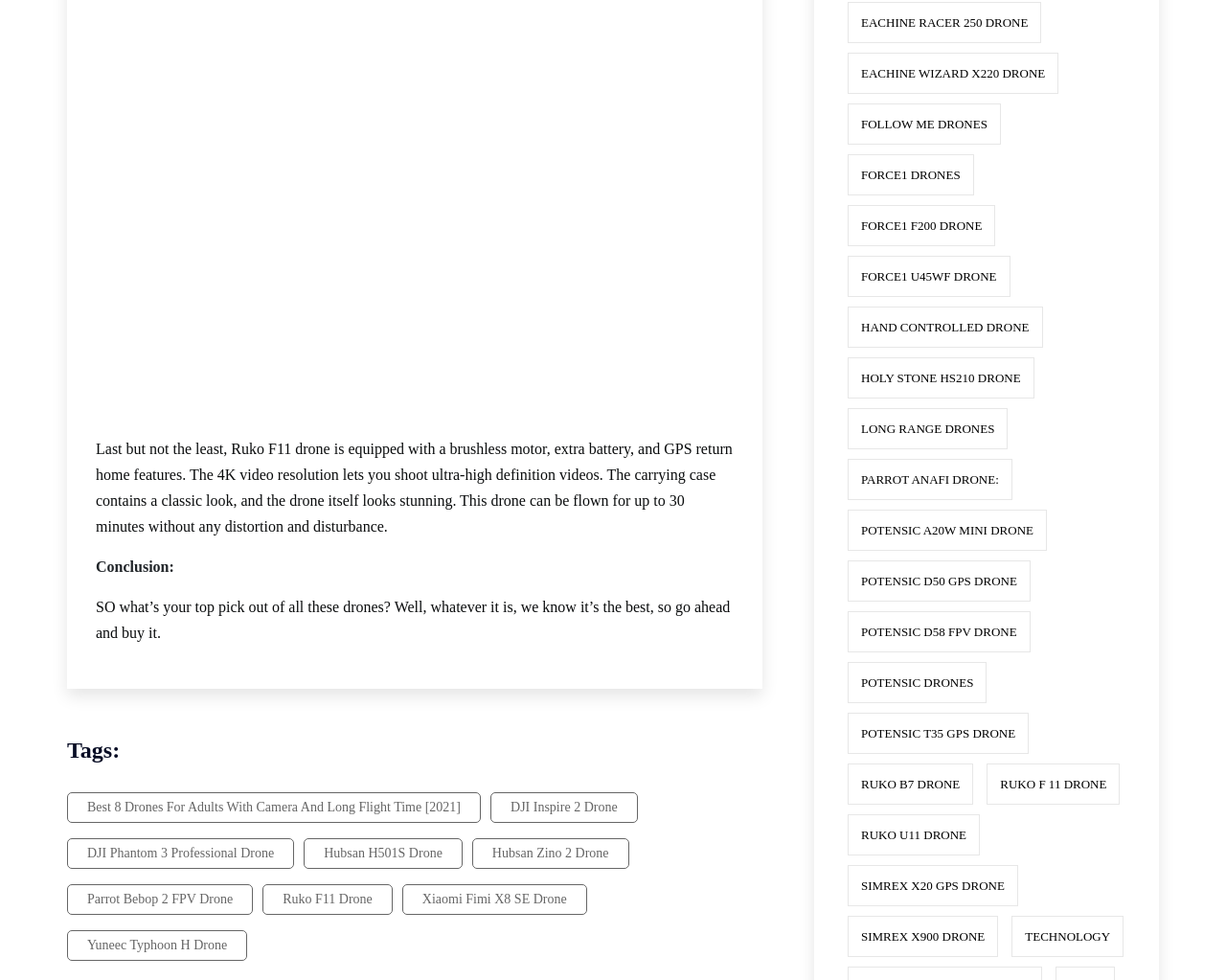Locate the bounding box coordinates of the element's region that should be clicked to carry out the following instruction: "Click on the 'Parrot Anafi Drone:' link". The coordinates need to be four float numbers between 0 and 1, i.e., [left, top, right, bottom].

[0.691, 0.468, 0.826, 0.51]